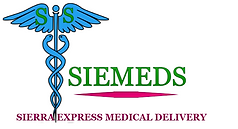Answer the question with a single word or phrase: 
What color is the text 'SIEMEDS' rendered in?

Bold green